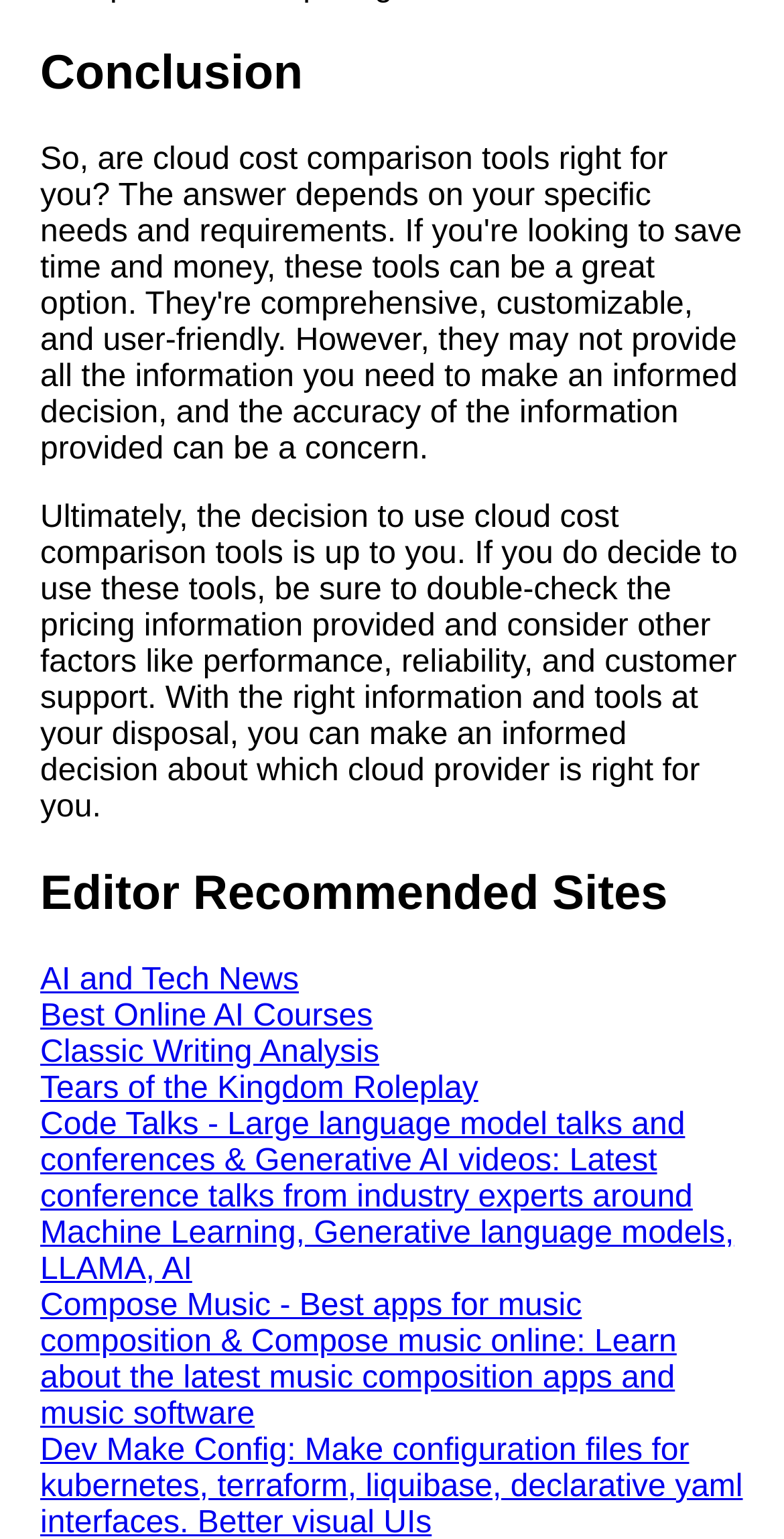Answer the question in a single word or phrase:
What is the topic of the conclusion section?

Cloud cost comparison tools